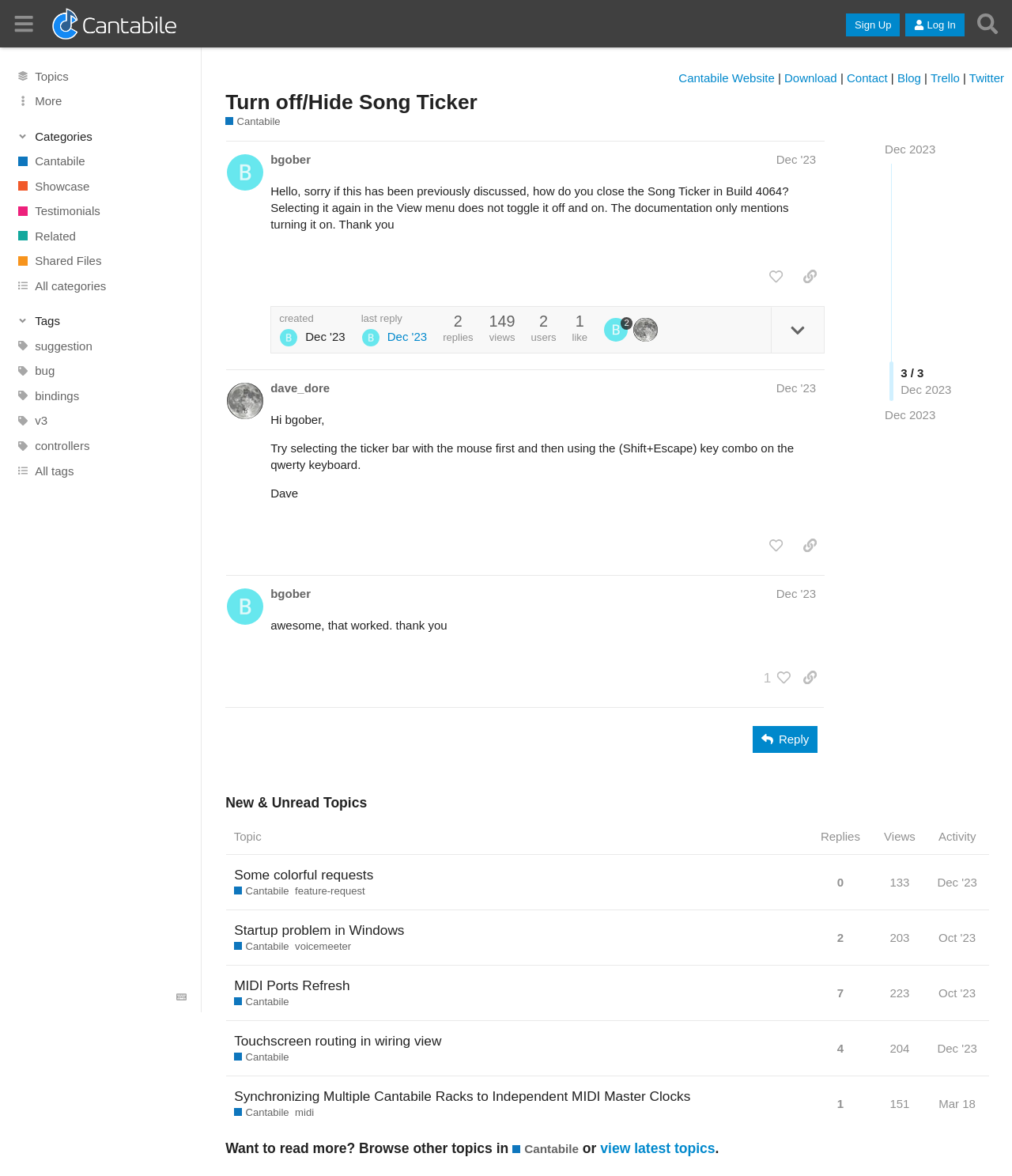What is the main title displayed on this webpage?

Turn off/Hide Song Ticker